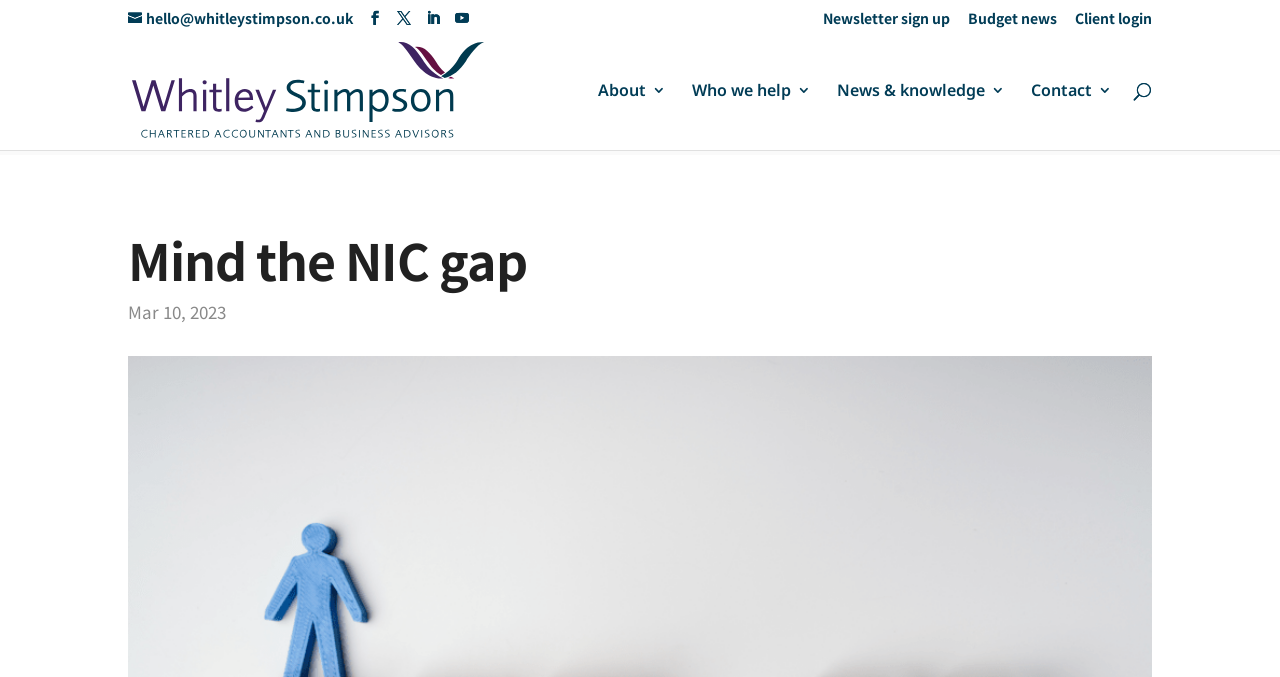Using the image as a reference, answer the following question in as much detail as possible:
What is the purpose of the search box?

I found the search box by looking at the search element with the OCR text 'Search for:', which is likely the purpose of the search box, allowing users to search for something on the website.